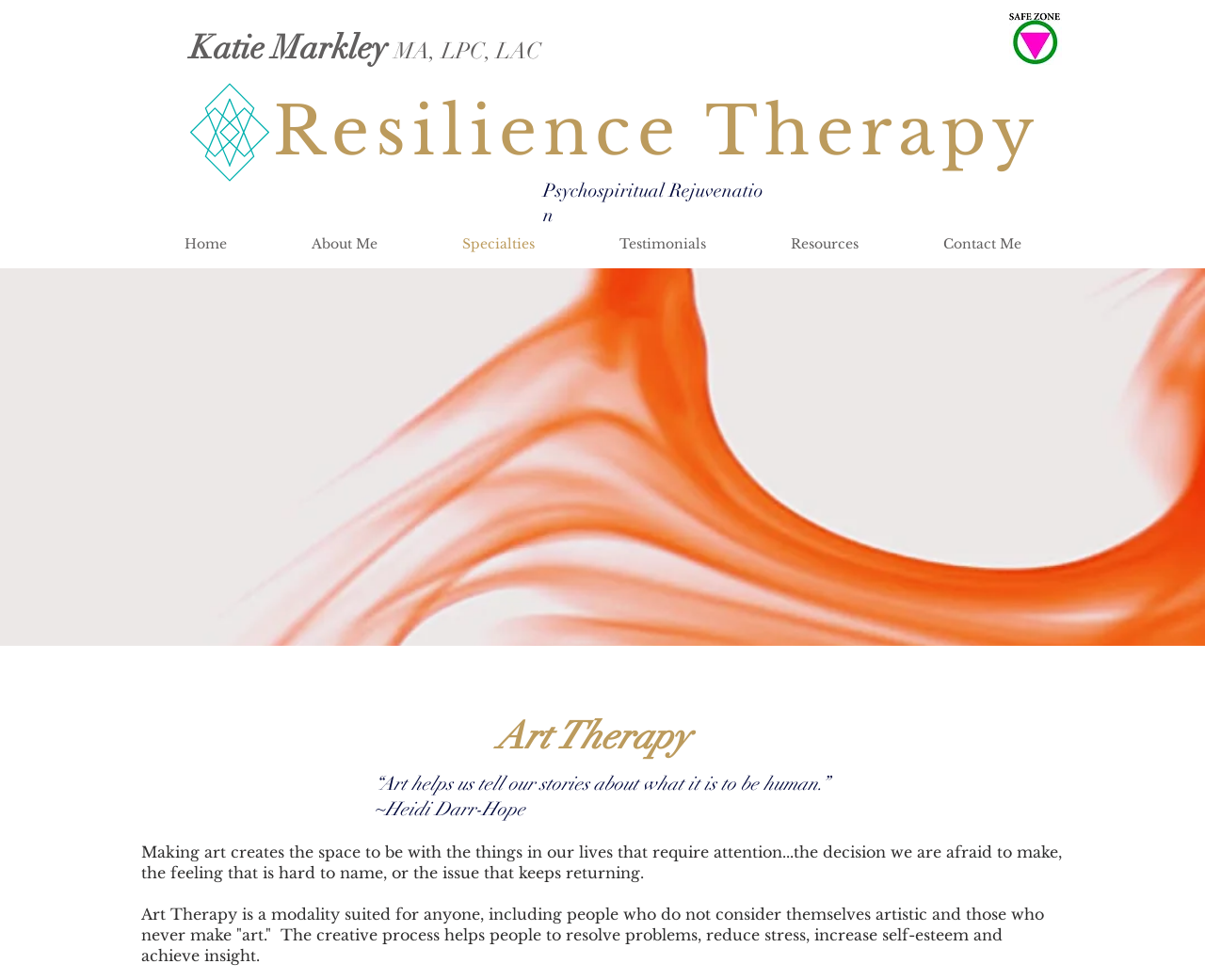Who is the author of the quote?
Could you please answer the question thoroughly and with as much detail as possible?

The quote '“Art helps us tell our stories about what it is to be human.”' is attributed to Heidi Darr-Hope, as indicated by the static text element.